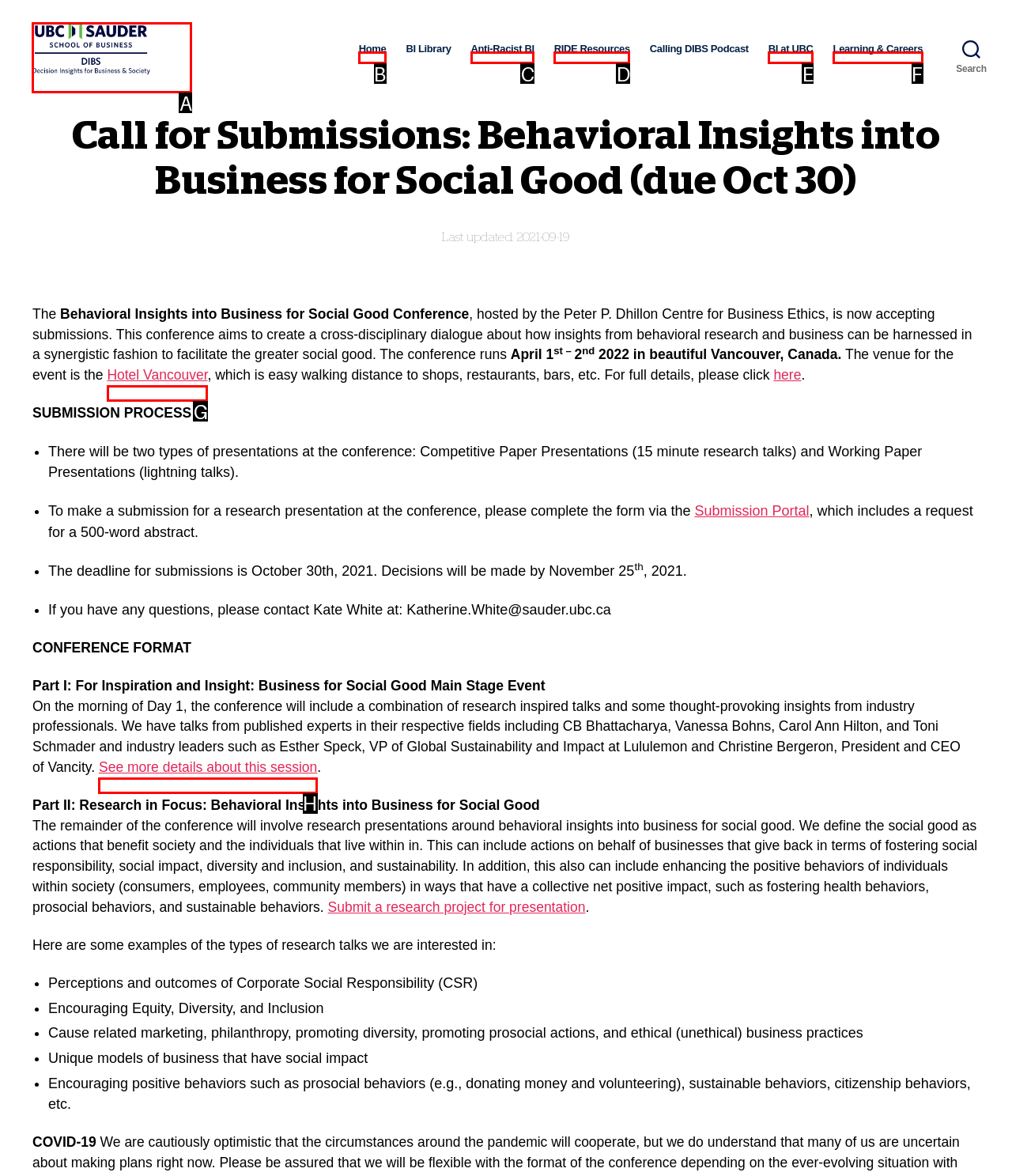Identify the HTML element that corresponds to the description: Hotel Vancouver Provide the letter of the matching option directly from the choices.

G